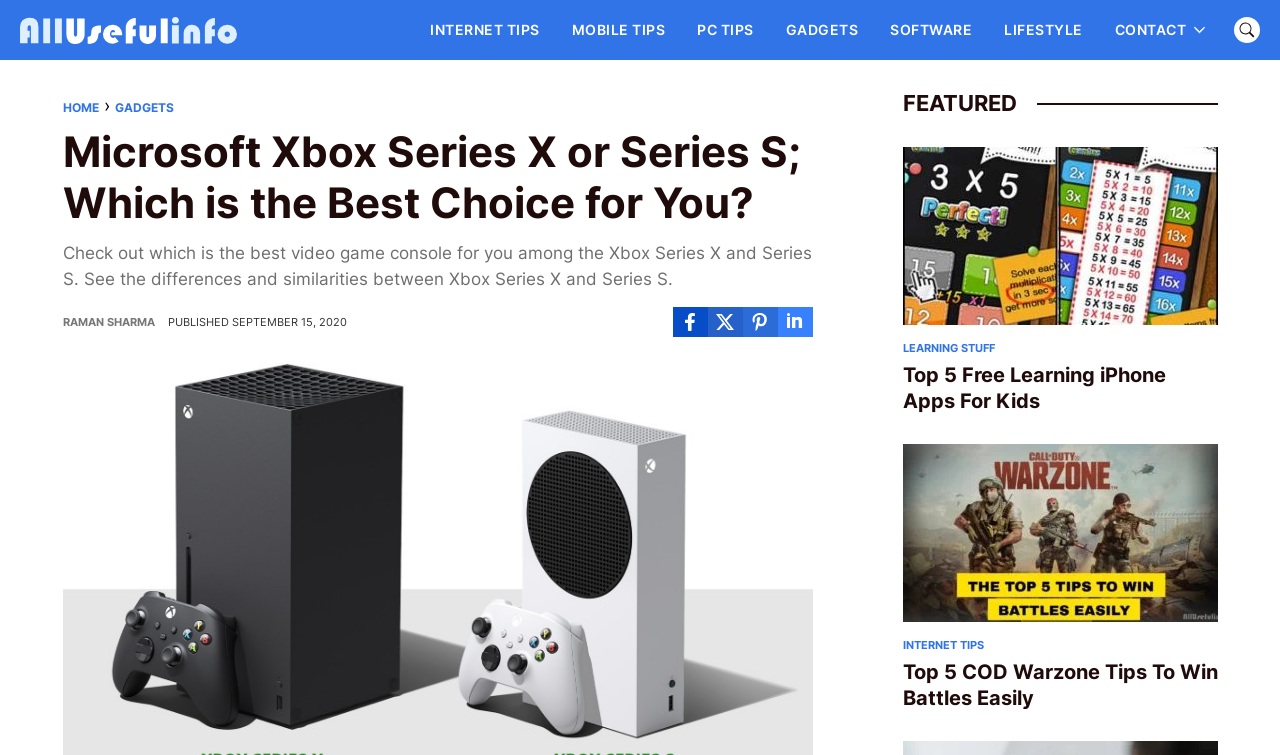Determine the bounding box coordinates of the region to click in order to accomplish the following instruction: "Click on Share on FB". Provide the coordinates as four float numbers between 0 and 1, specifically [left, top, right, bottom].

[0.525, 0.407, 0.553, 0.446]